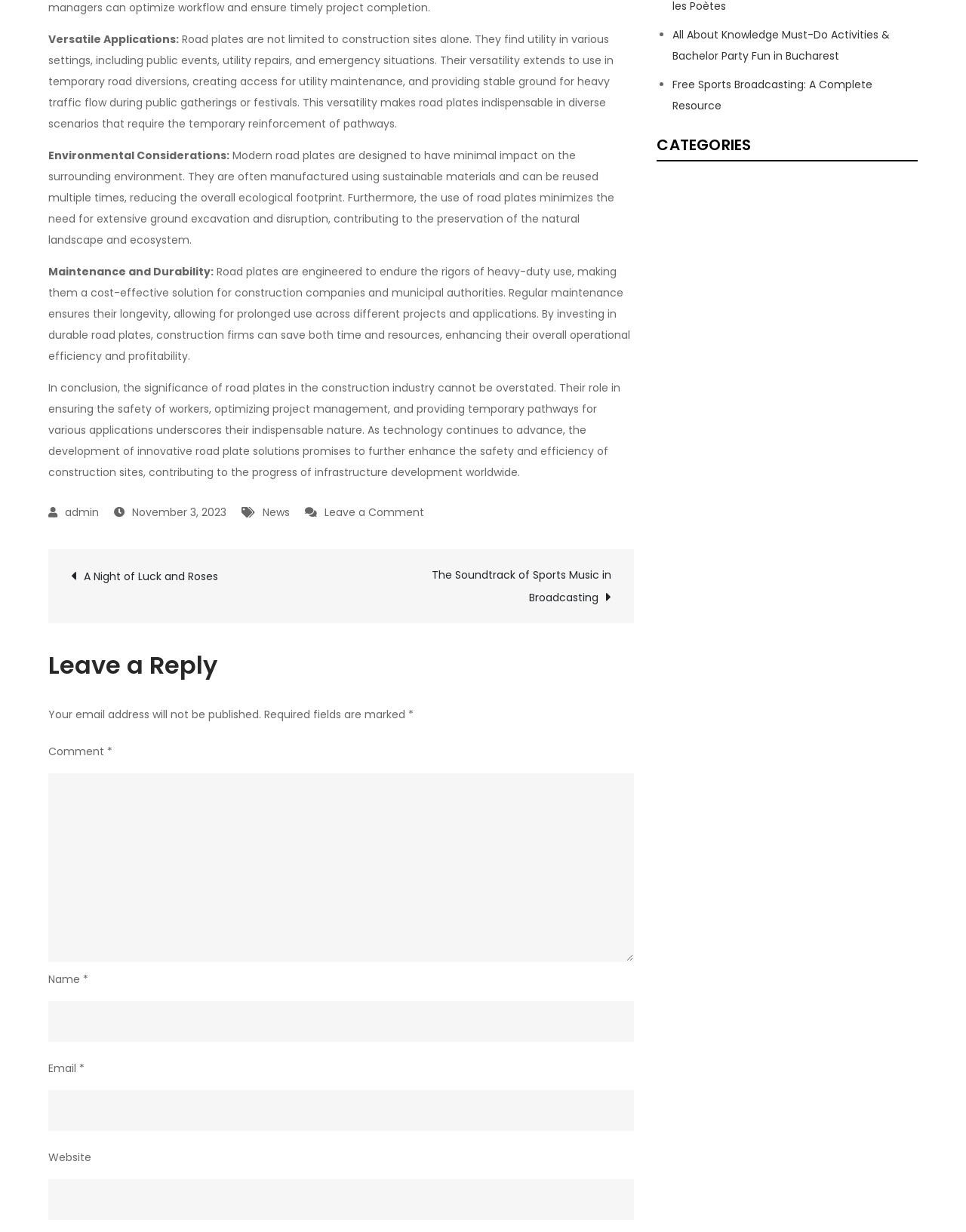Given the following UI element description: "Contact", find the bounding box coordinates in the webpage screenshot.

None